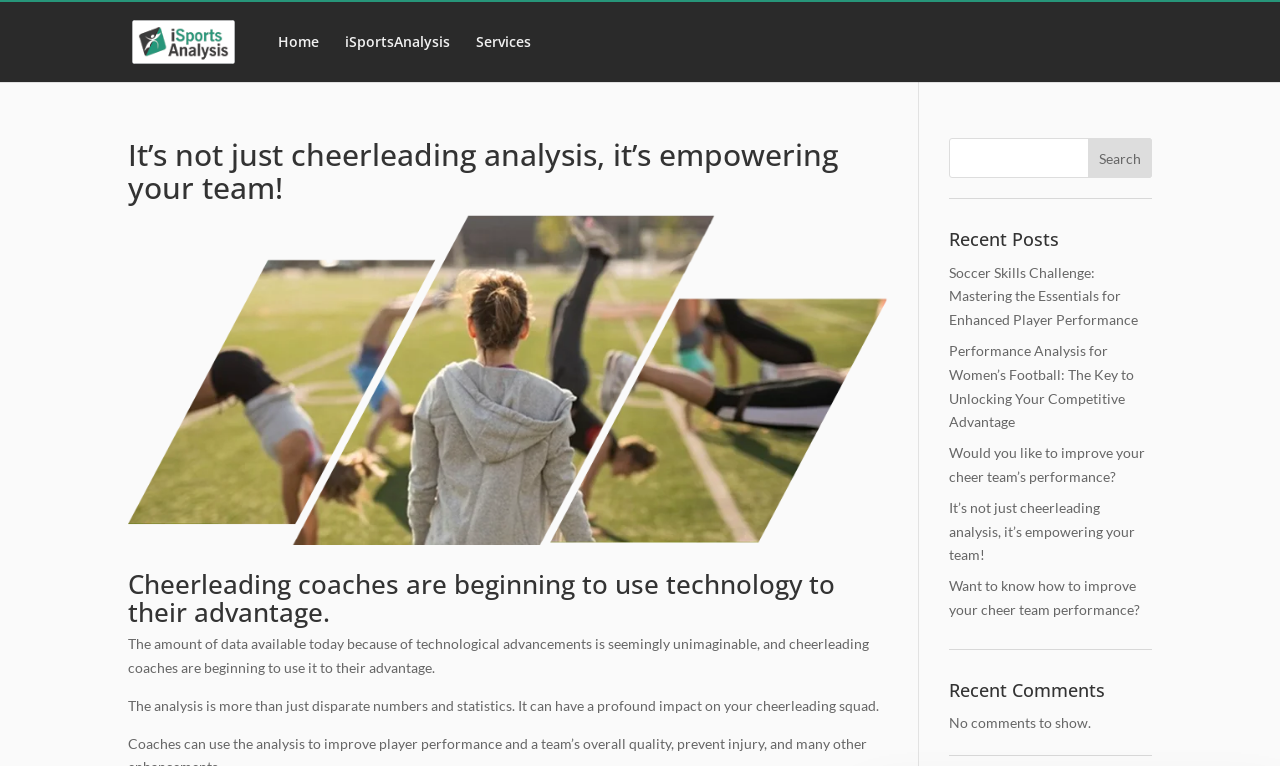Find the bounding box coordinates of the clickable area required to complete the following action: "Click on Sports Intelligence link".

[0.103, 0.04, 0.197, 0.065]